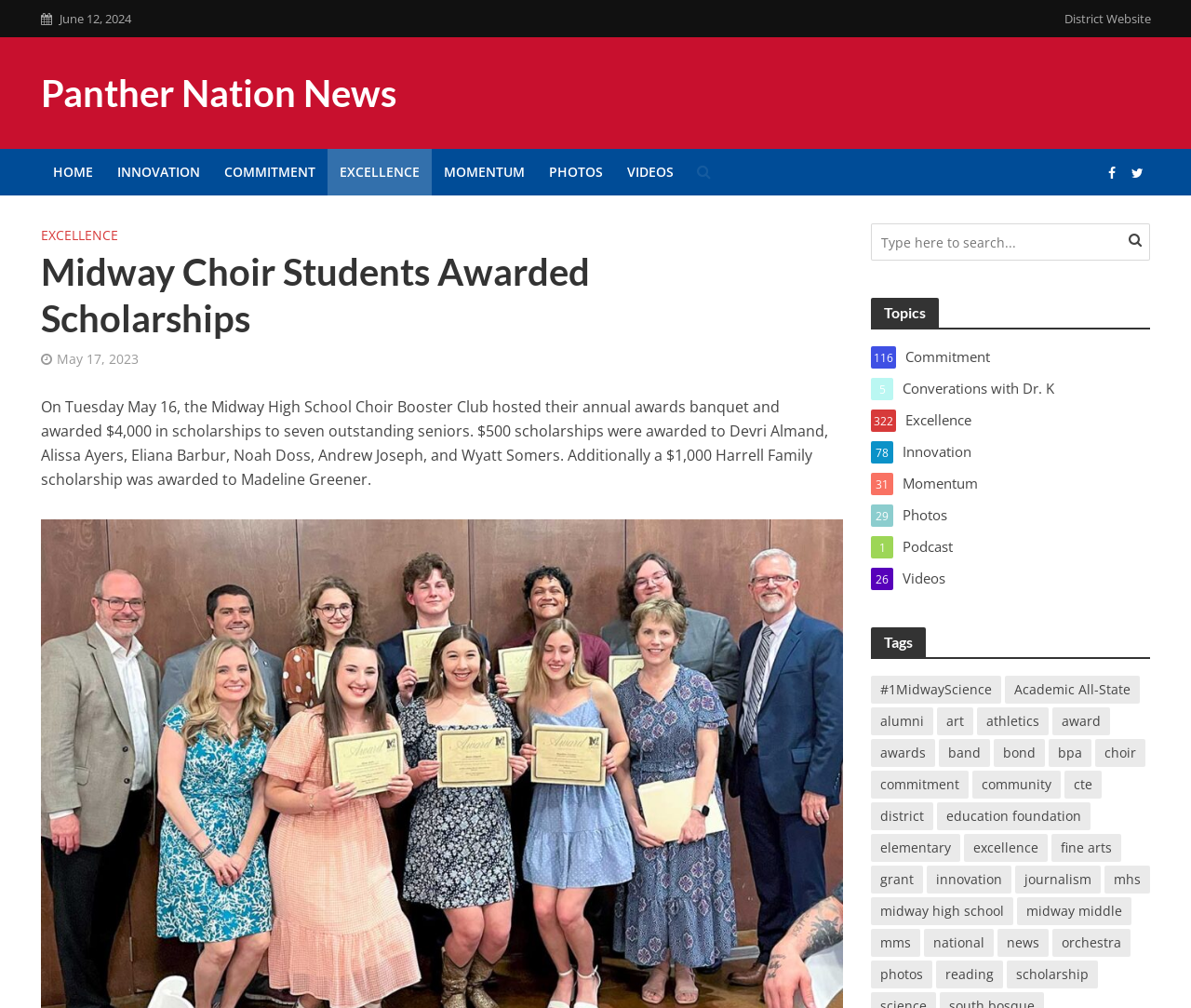Carefully observe the image and respond to the question with a detailed answer:
What is the date of the awards banquet?

The date of the awards banquet can be found in the article text, which states 'On Tuesday May 16, the Midway High School Choir Booster Club hosted their annual awards banquet...'.